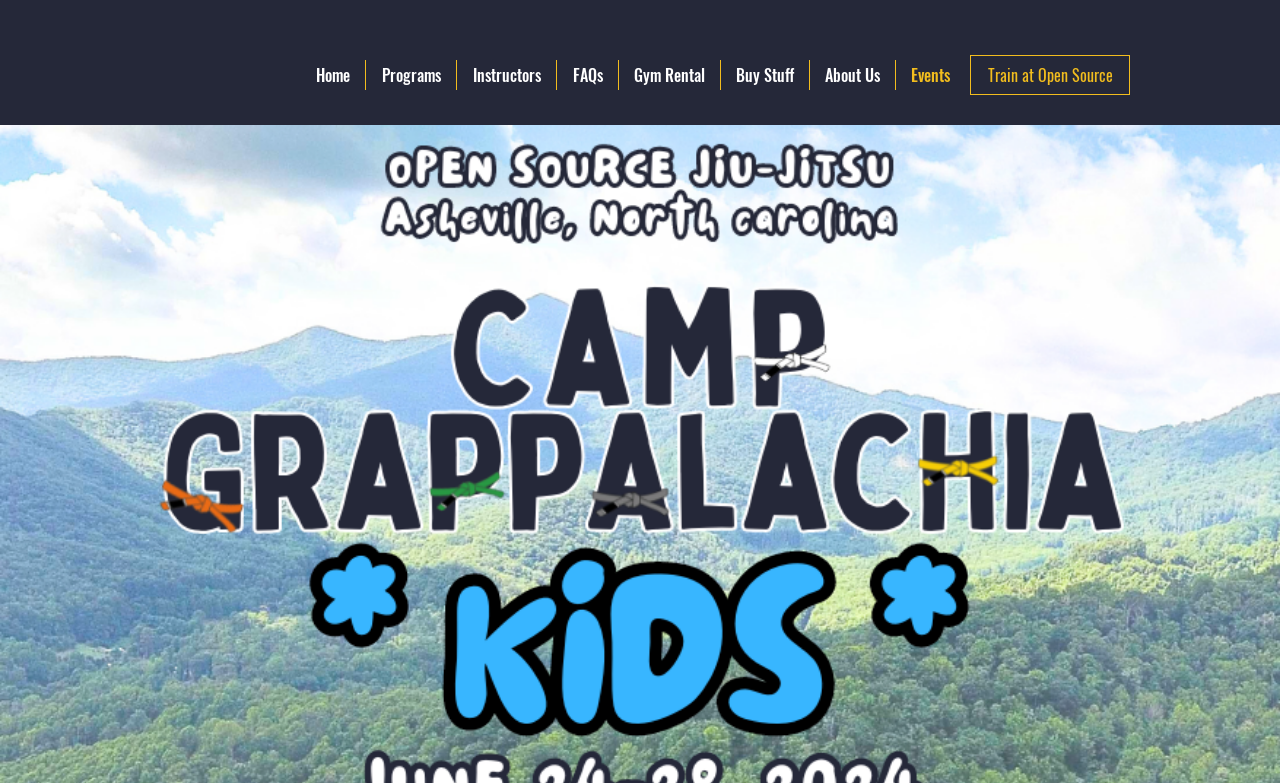Answer the question in a single word or phrase:
How many navigation links are there?

7